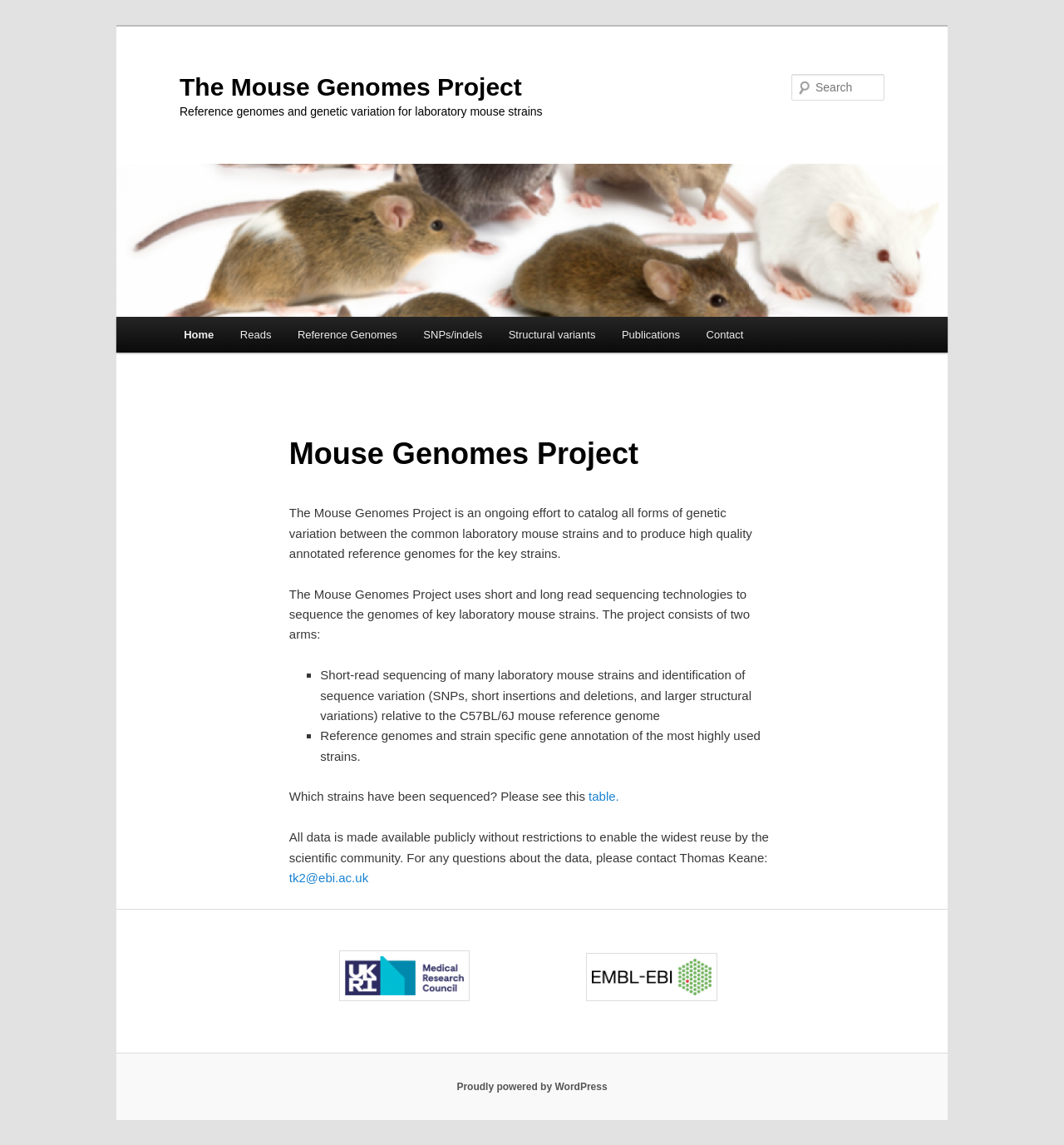Identify the bounding box coordinates of the region that should be clicked to execute the following instruction: "Search for something".

[0.744, 0.065, 0.831, 0.088]